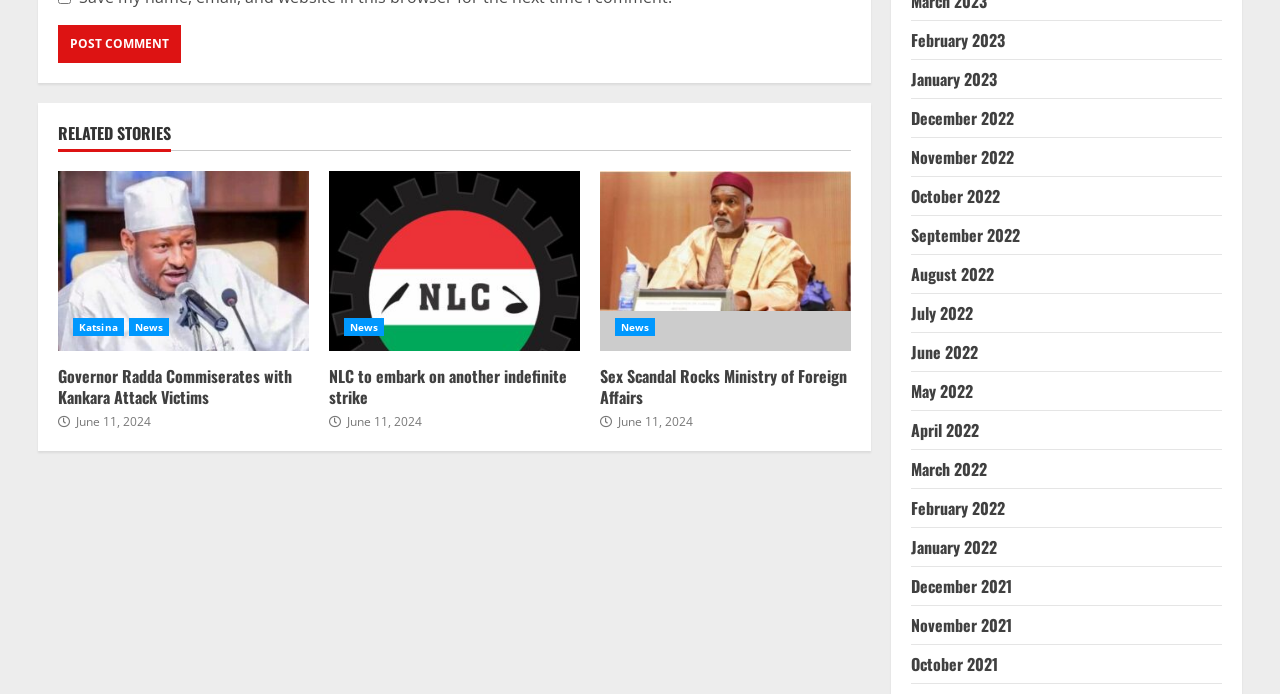Reply to the question with a brief word or phrase: What is the title of the first related story?

Governor Radda Commiserates with Kankara Attack Victims